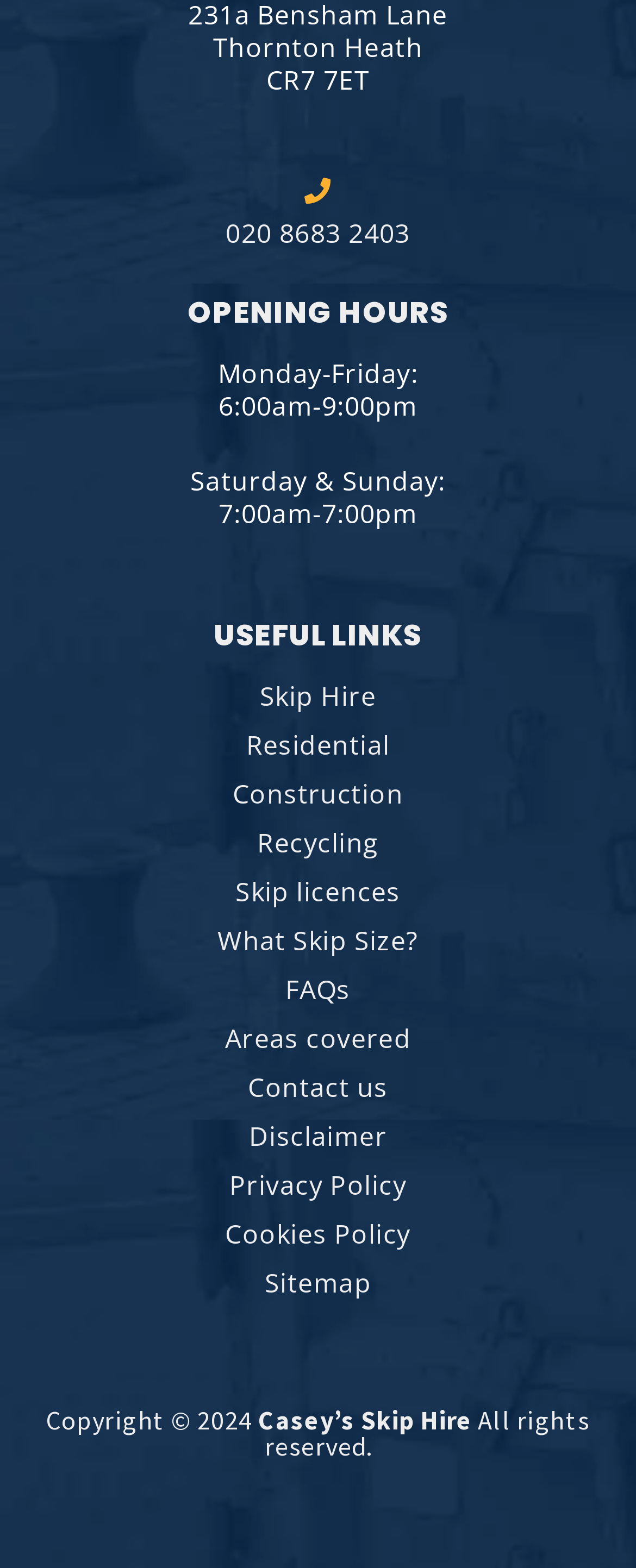Please respond in a single word or phrase: 
What year is the copyright of Casey's Skip Hire?

2024